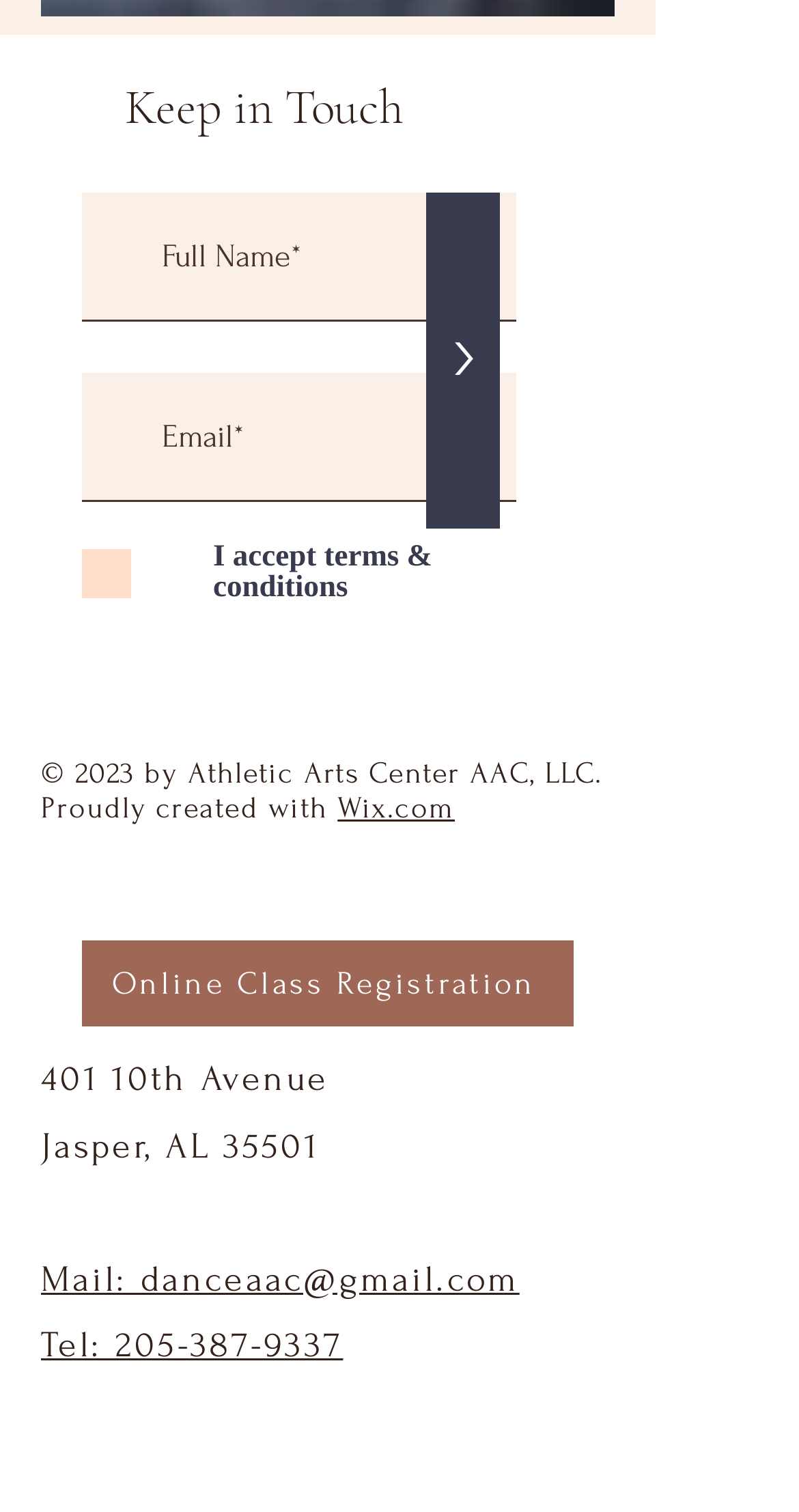Please locate the bounding box coordinates of the element that needs to be clicked to achieve the following instruction: "Go to the WEB page". The coordinates should be four float numbers between 0 and 1, i.e., [left, top, right, bottom].

None